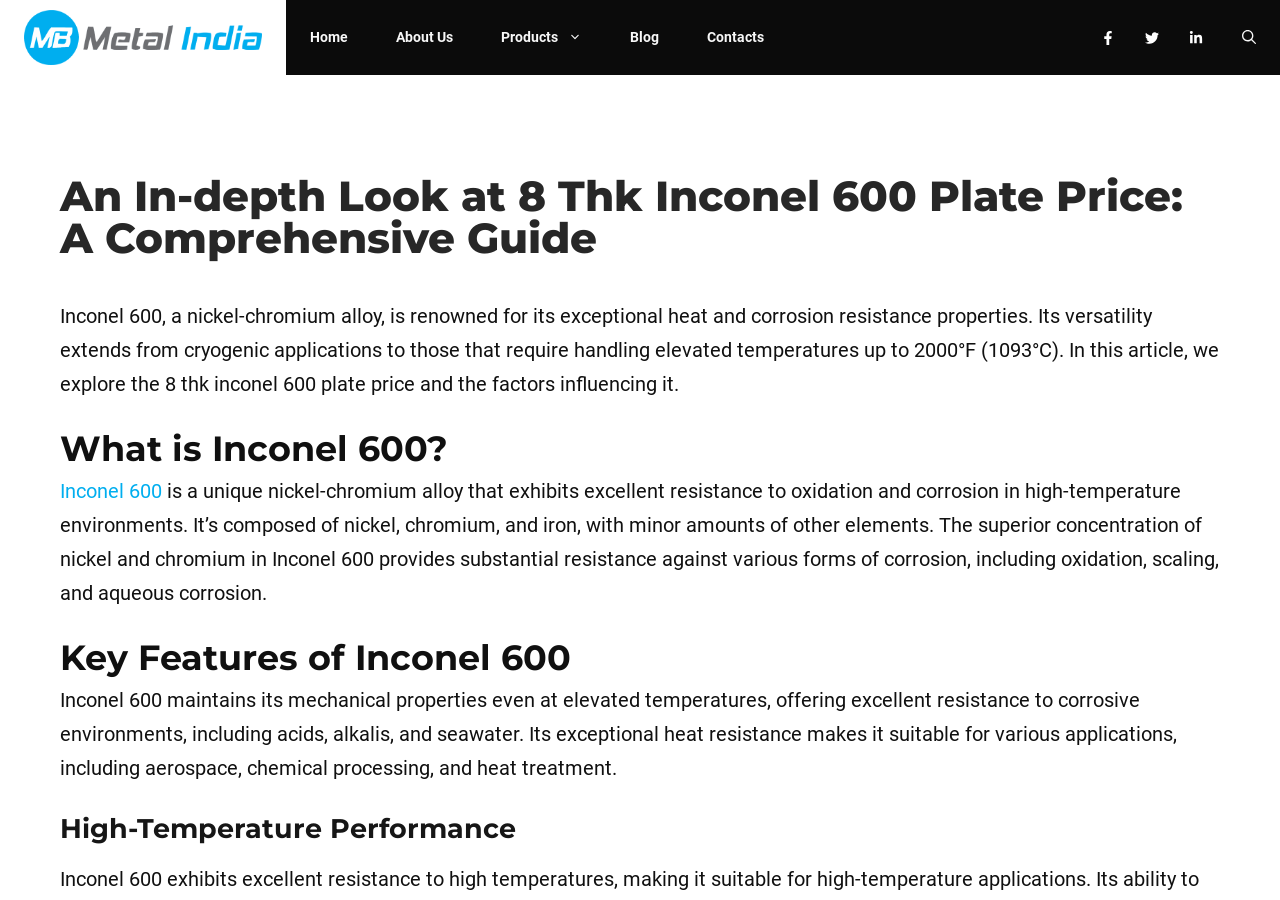Provide a one-word or one-phrase answer to the question:
What are the key features of Inconel 600?

mechanical properties and corrosion resistance